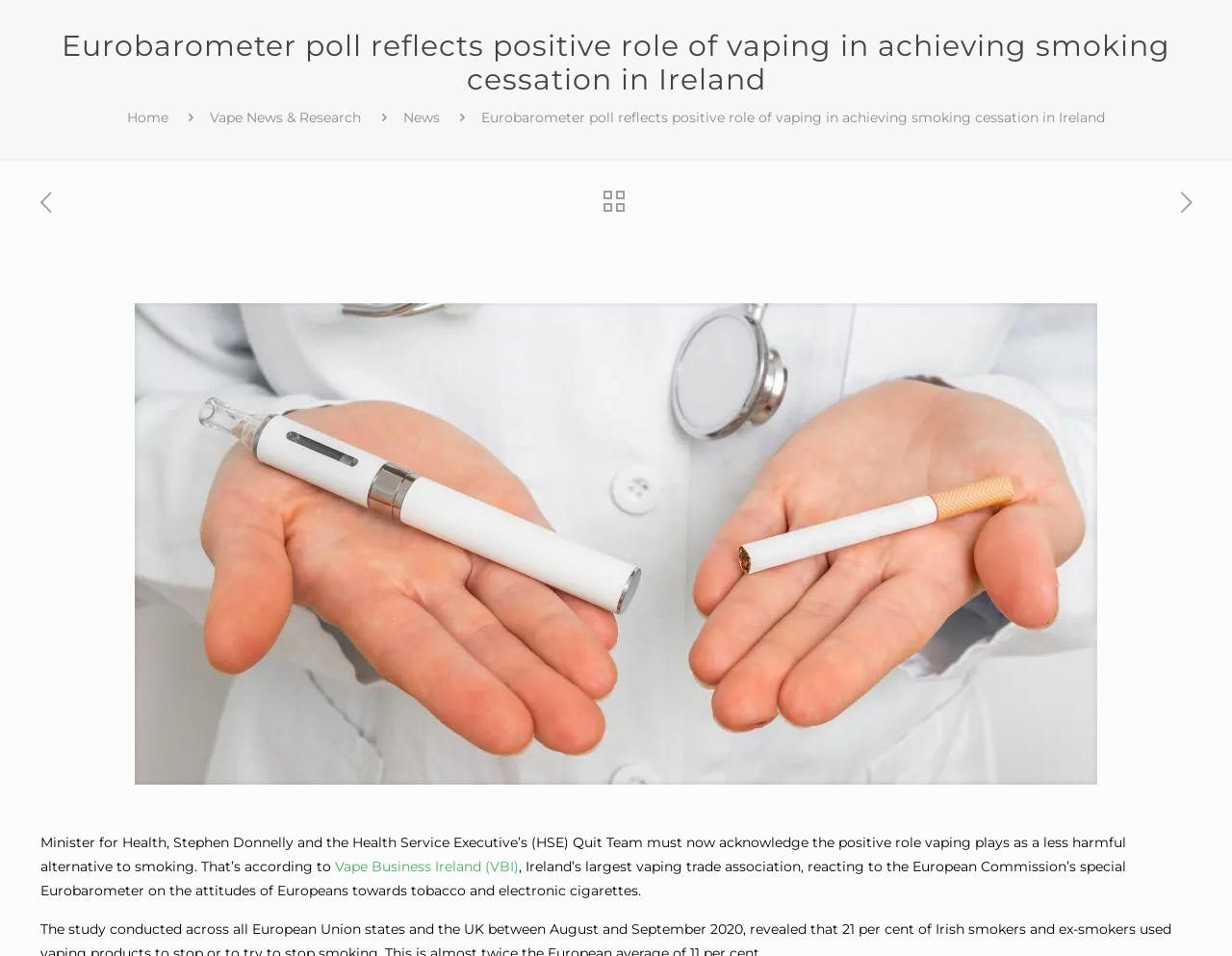Please answer the following question using a single word or phrase: 
What is the purpose of the breadcrumbs separator?

to separate links